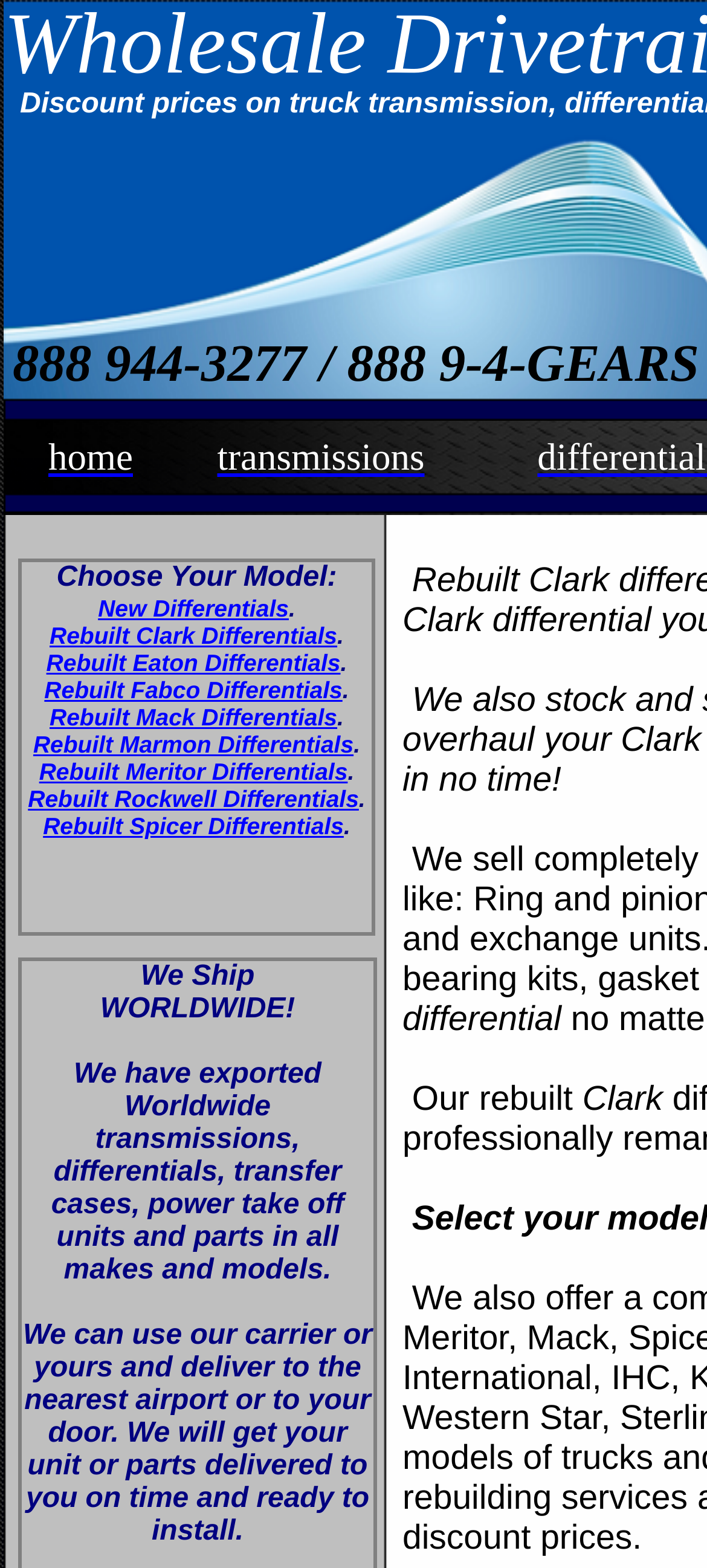For the element described, predict the bounding box coordinates as (top-left x, top-left y, bottom-right x, bottom-right y). All values should be between 0 and 1. Element description: Rebuilt Marmon Differentials

[0.047, 0.466, 0.5, 0.483]